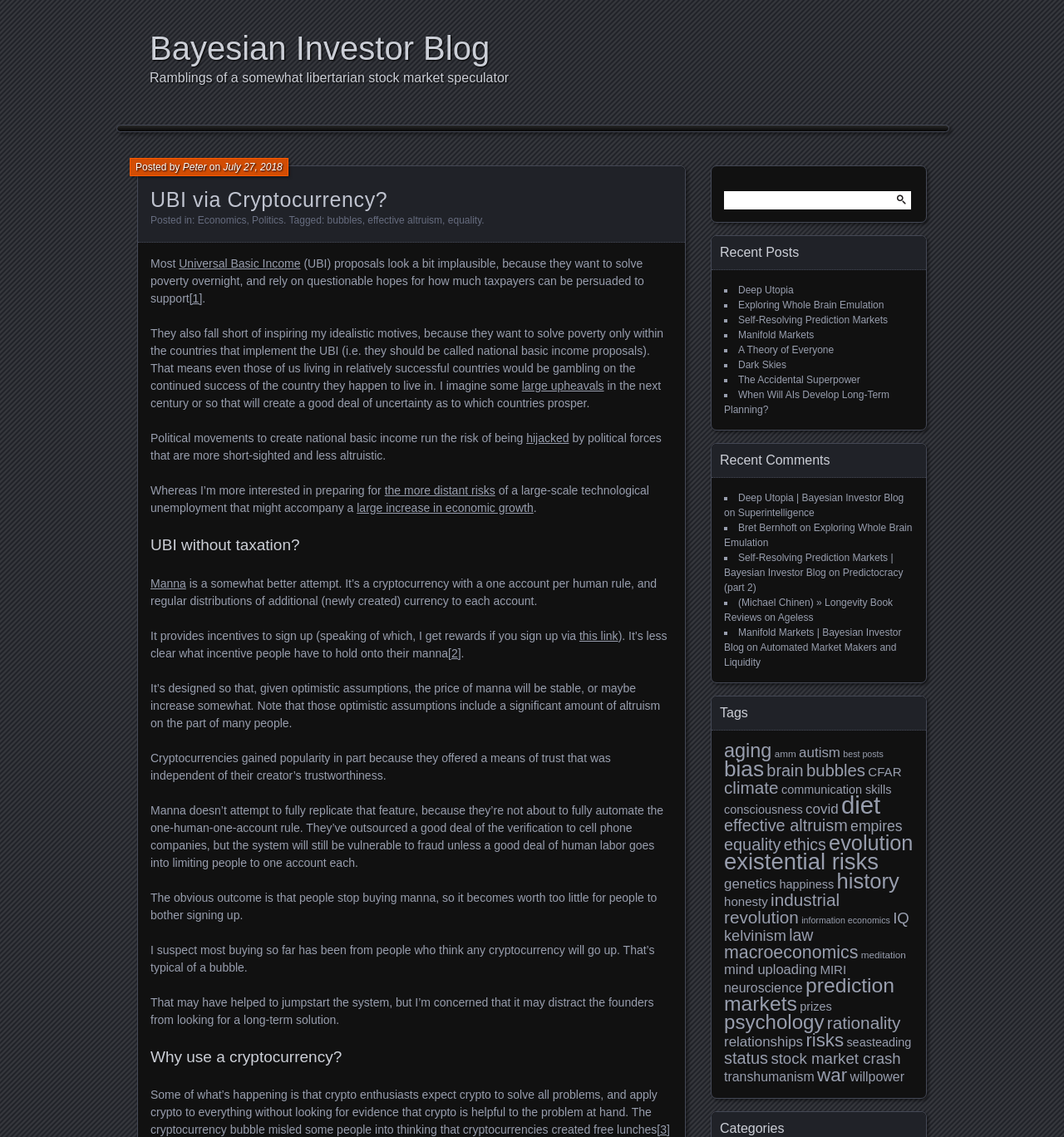Identify the bounding box of the UI element described as follows: "bias". Provide the coordinates as four float numbers in the range of 0 to 1 [left, top, right, bottom].

[0.68, 0.665, 0.718, 0.687]